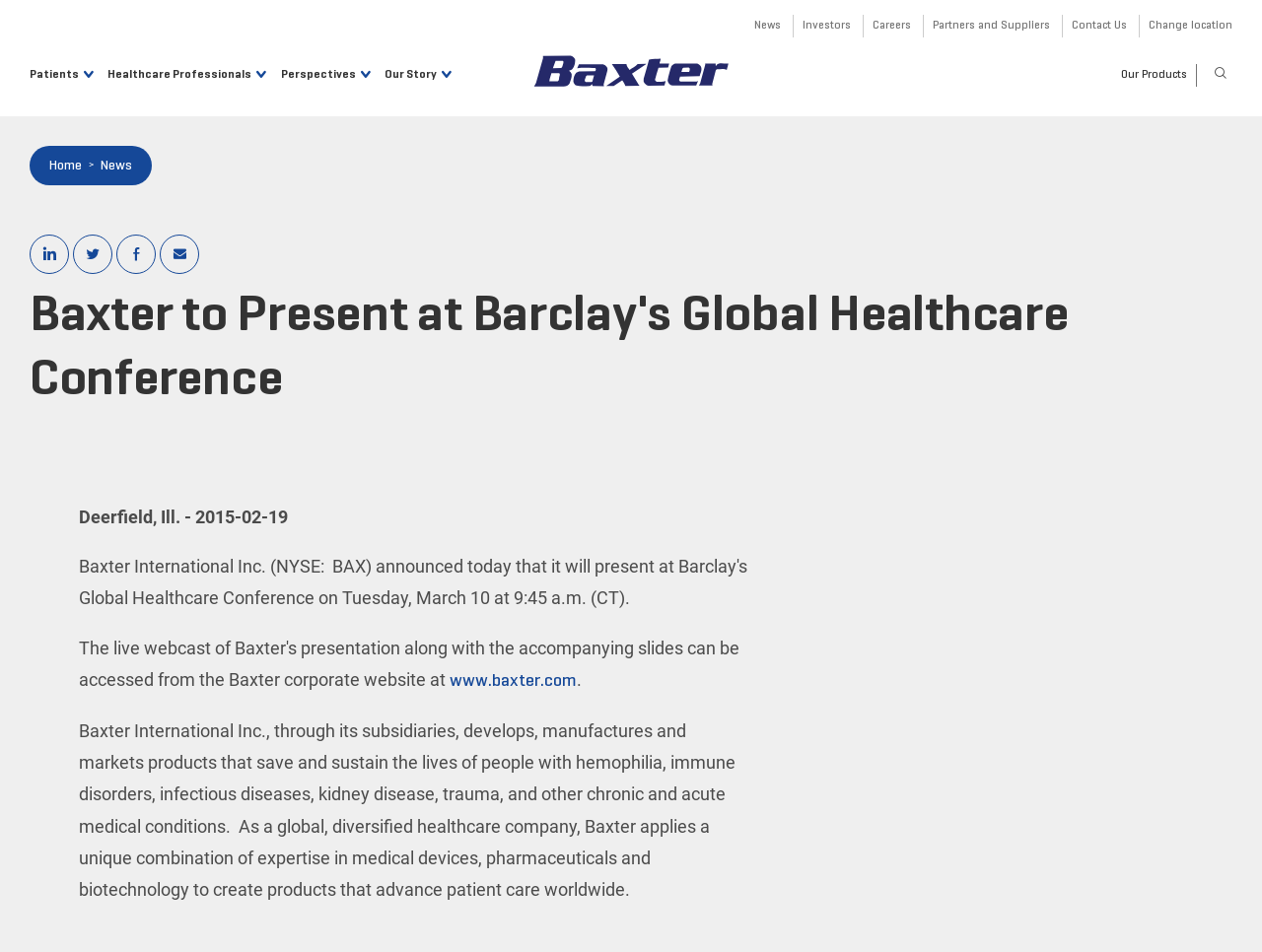Specify the bounding box coordinates for the region that must be clicked to perform the given instruction: "Visit www.baxter.com".

[0.356, 0.706, 0.457, 0.725]